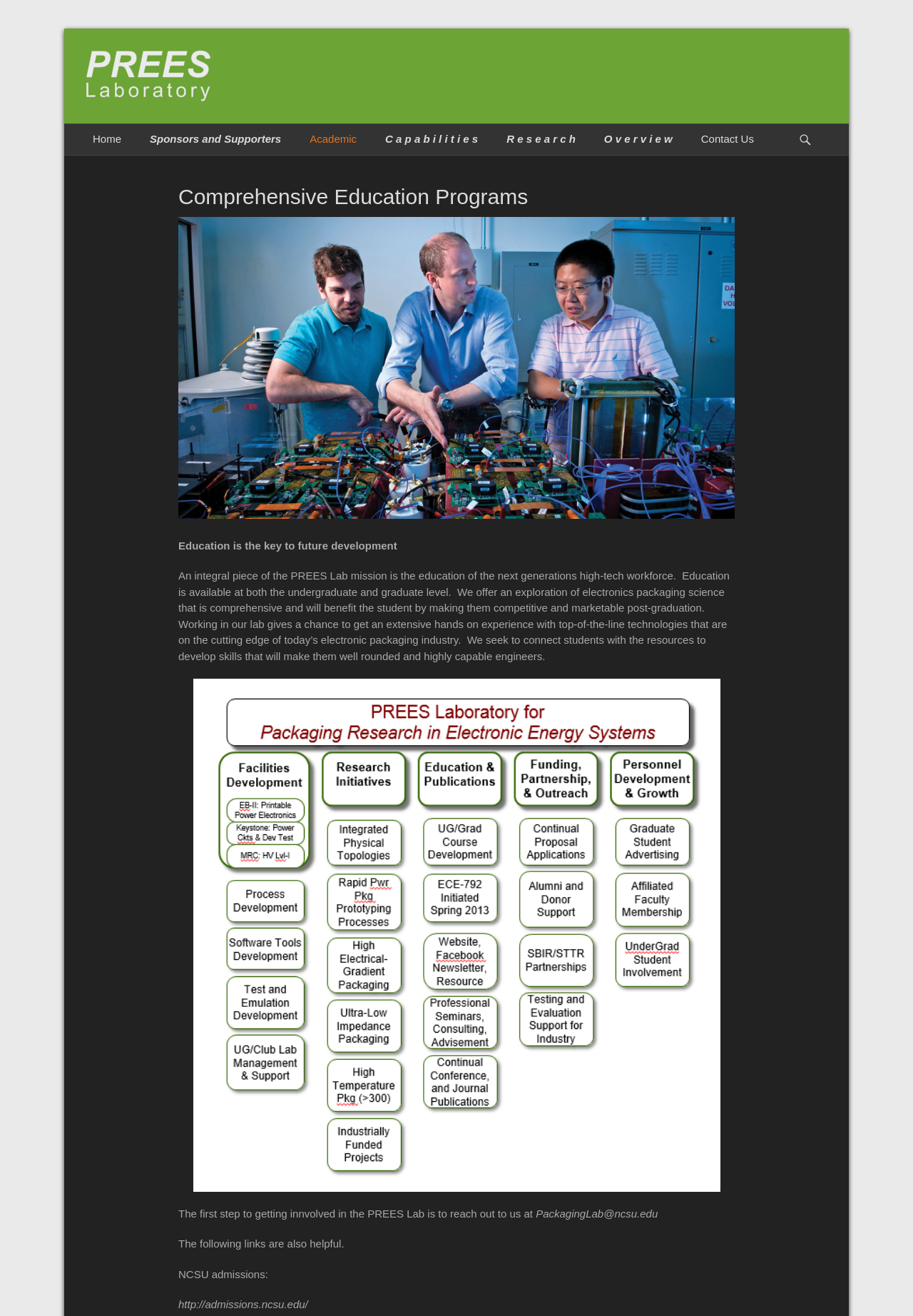Locate the bounding box coordinates of the element that needs to be clicked to carry out the instruction: "Click on the 'Home' link". The coordinates should be given as four float numbers ranging from 0 to 1, i.e., [left, top, right, bottom].

[0.086, 0.094, 0.148, 0.117]